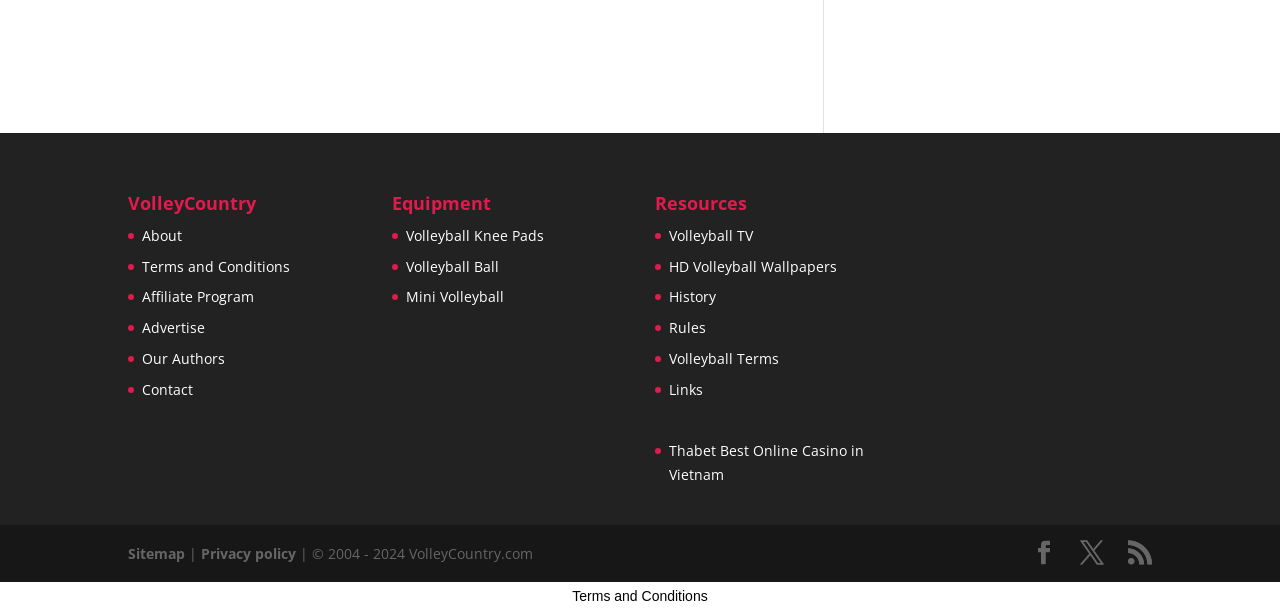Give a succinct answer to this question in a single word or phrase: 
How many headings are there on the webpage?

3